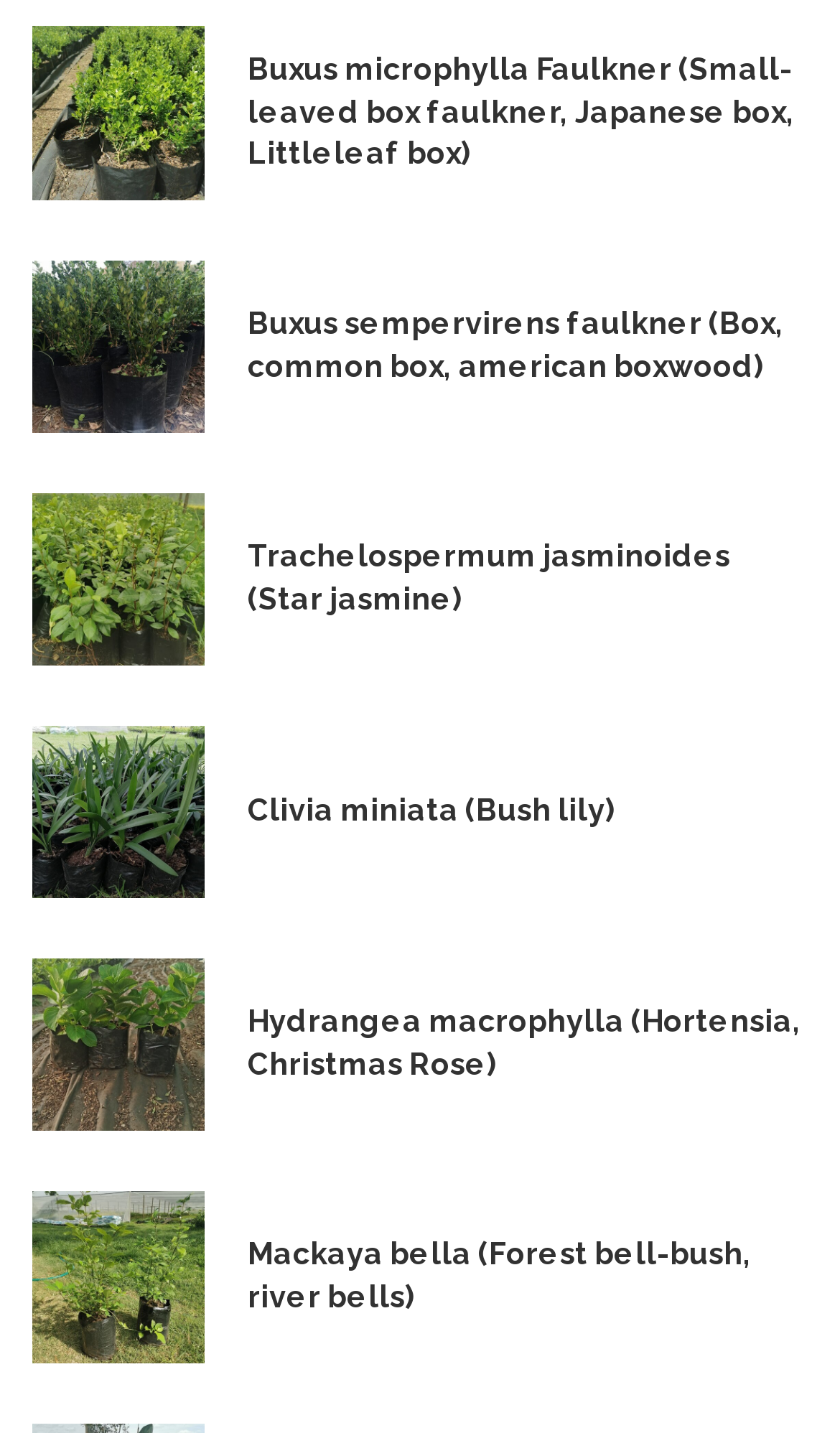Locate the bounding box coordinates of the UI element described by: "parent_node: Trachelospermum jasminoides (Star jasmine)". The bounding box coordinates should consist of four float numbers between 0 and 1, i.e., [left, top, right, bottom].

[0.038, 0.344, 0.295, 0.464]